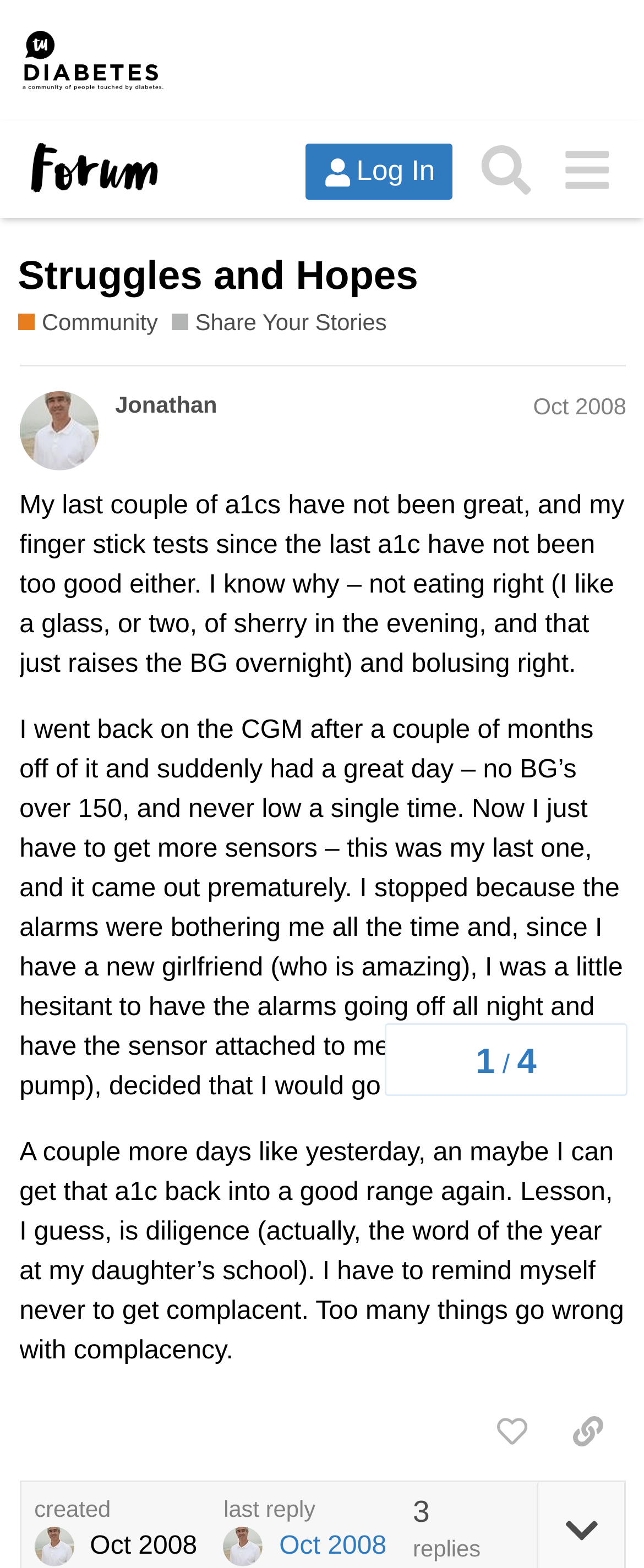Who wrote the post?
Analyze the screenshot and provide a detailed answer to the question.

The author of the post is Jonathan, as indicated by the link element with the text 'Jonathan' in the post content.